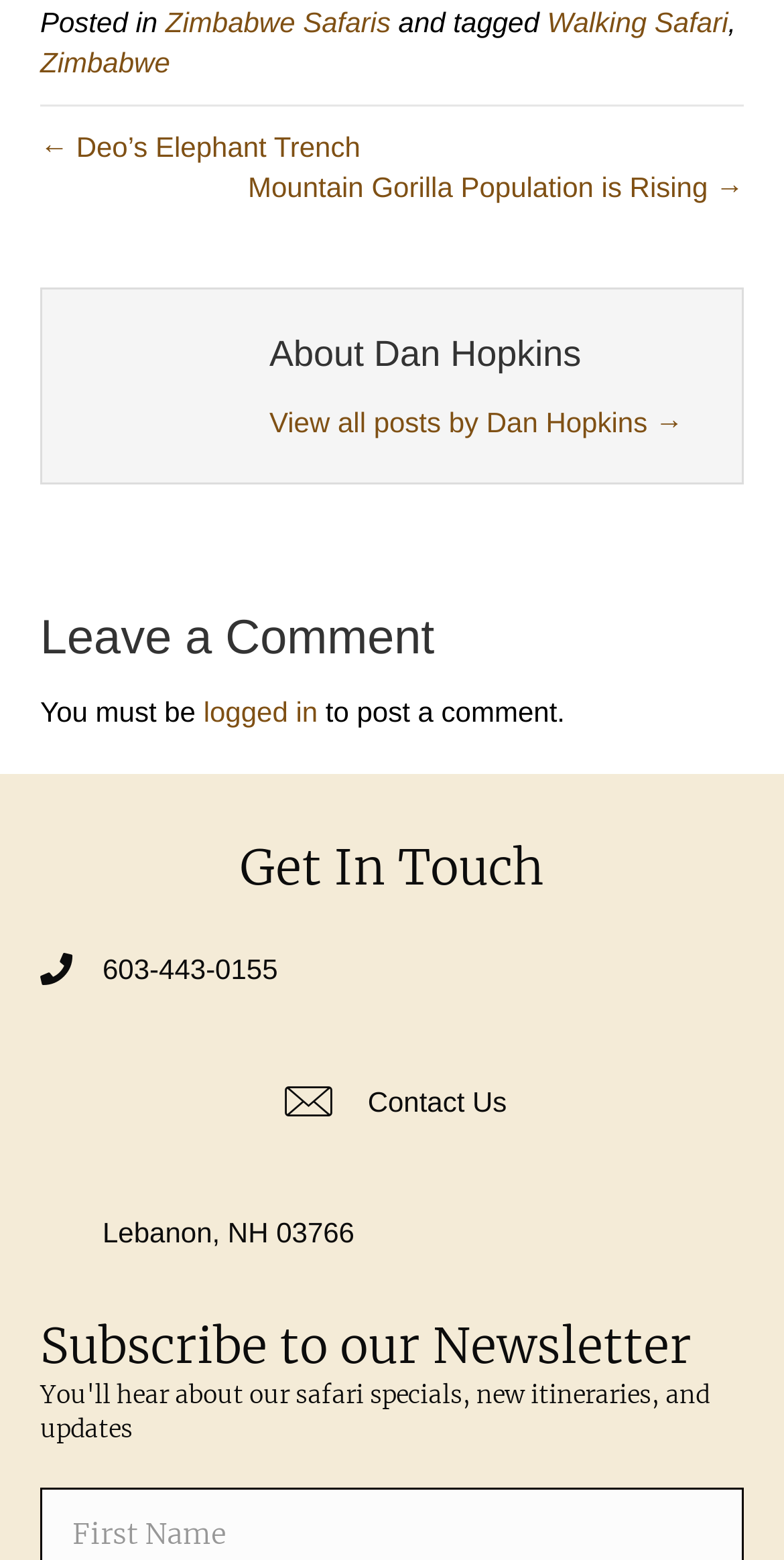Given the description "Zimbabwe", determine the bounding box of the corresponding UI element.

[0.051, 0.032, 0.217, 0.053]